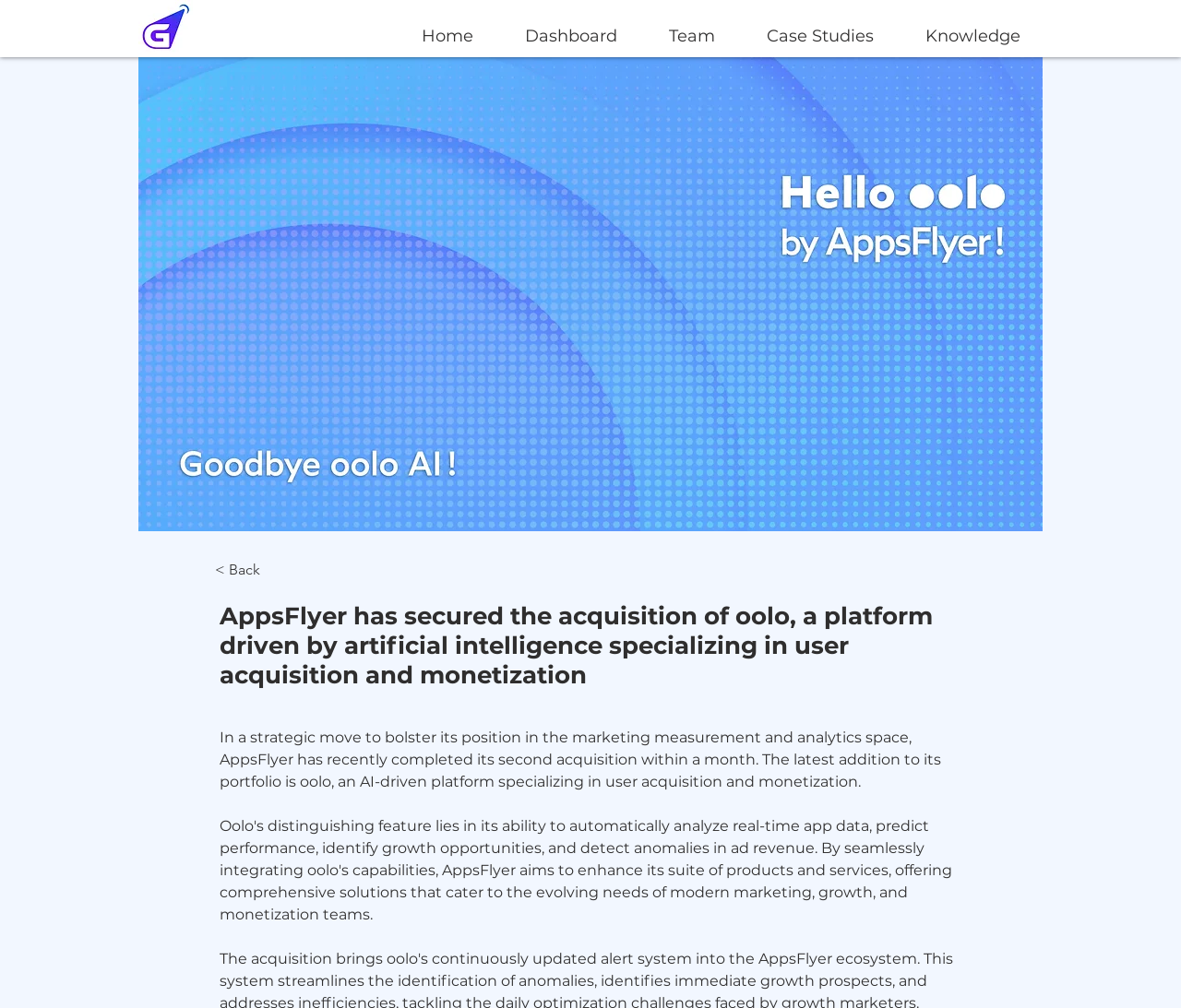Find and provide the bounding box coordinates for the UI element described with: "Case Studies".

[0.62, 0.007, 0.754, 0.048]